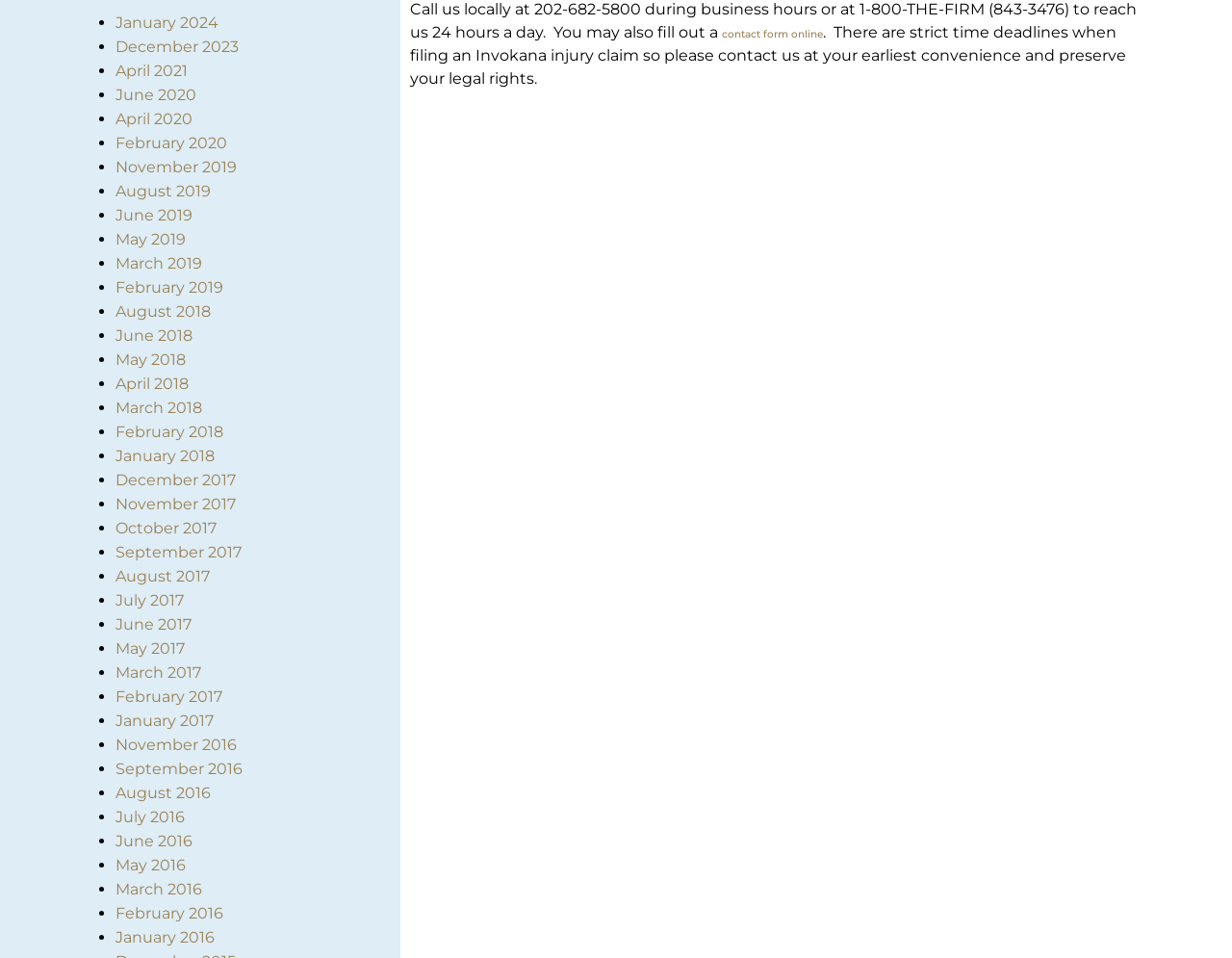Determine the bounding box for the HTML element described here: "contact form online". The coordinates should be given as [left, top, right, bottom] with each number being a float between 0 and 1.

[0.586, 0.029, 0.668, 0.042]